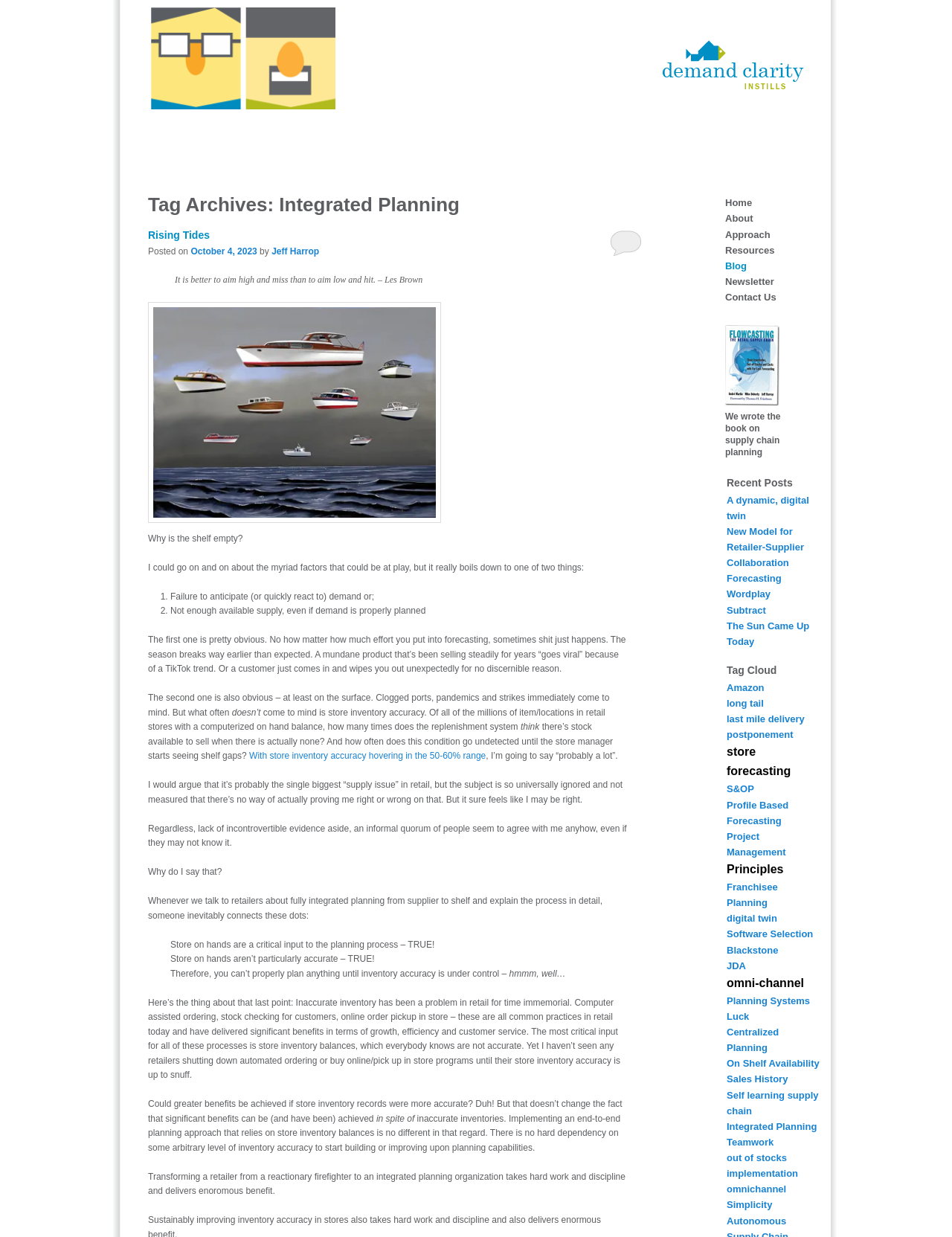Locate the coordinates of the bounding box for the clickable region that fulfills this instruction: "Click on the 'Contact Us' link".

[0.755, 0.235, 0.822, 0.246]